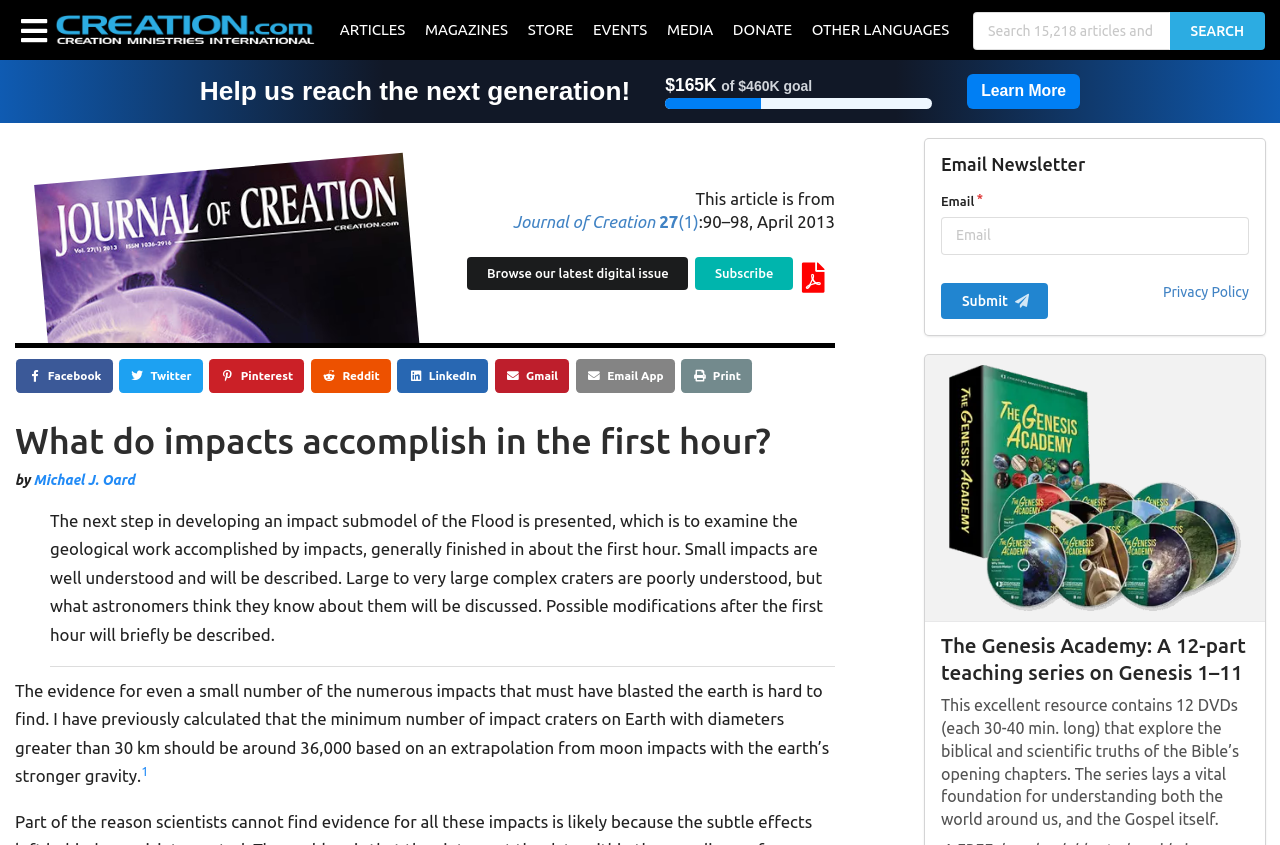Identify the bounding box coordinates of the part that should be clicked to carry out this instruction: "Go to the 'CAREER' page".

None